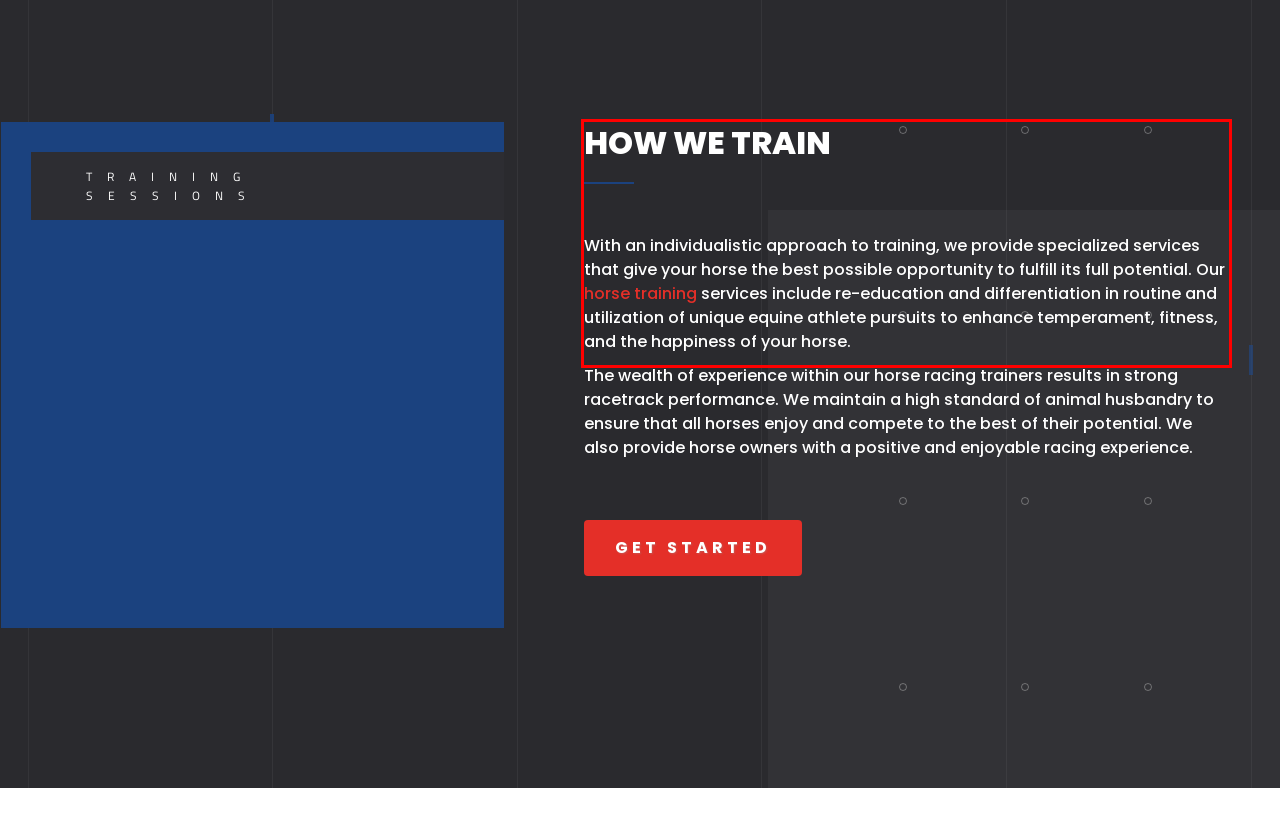Analyze the webpage screenshot and use OCR to recognize the text content in the red bounding box.

With an individualistic approach to training, we provide specialized services that give your horse the best possible opportunity to fulfill its full potential. Our horse training services include re-education and differentiation in routine and utilization of unique equine athlete pursuits to enhance temperament, fitness, and the happiness of your horse.